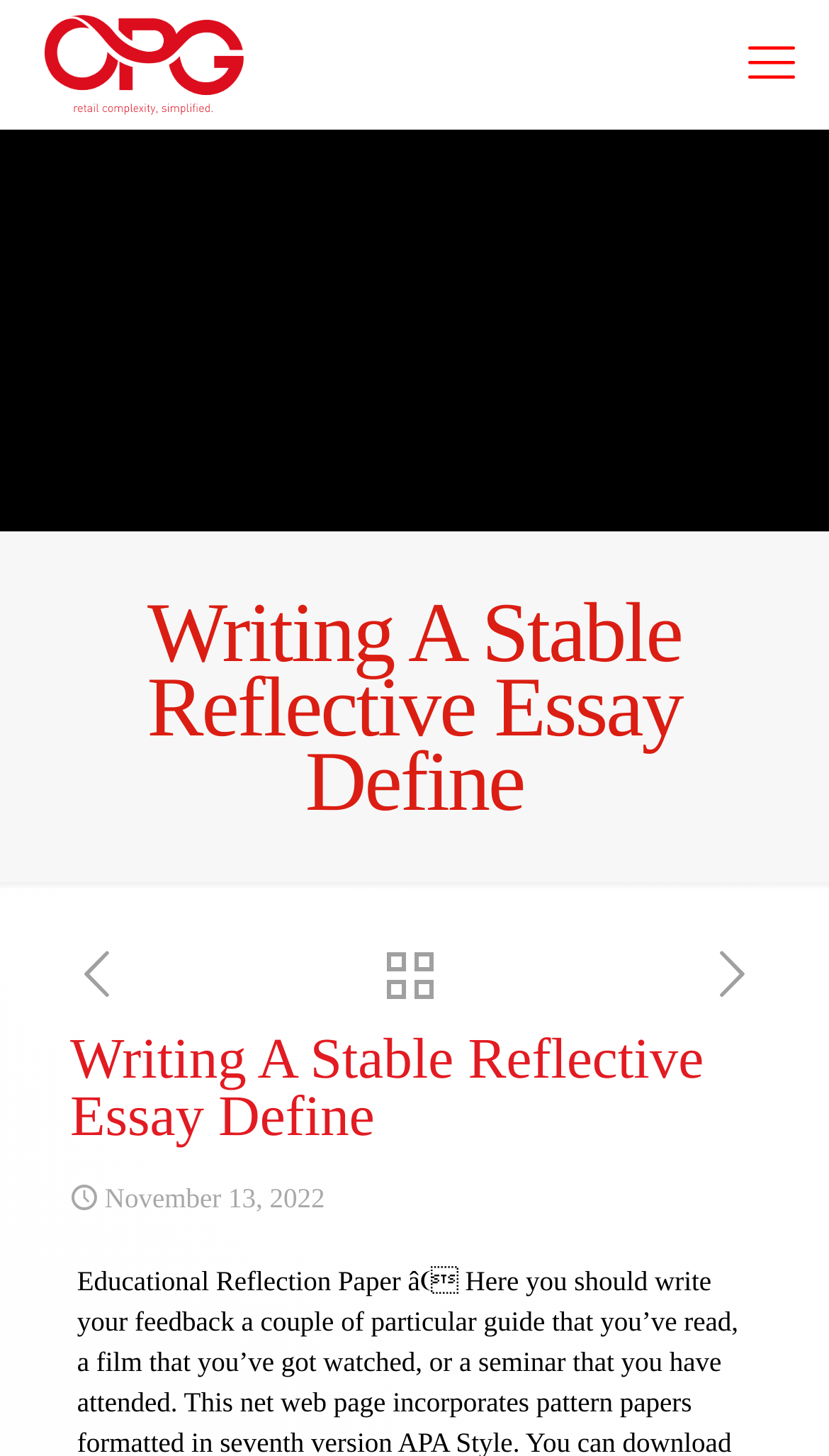Mark the bounding box of the element that matches the following description: "aria-label="next post"".

[0.851, 0.65, 0.915, 0.693]